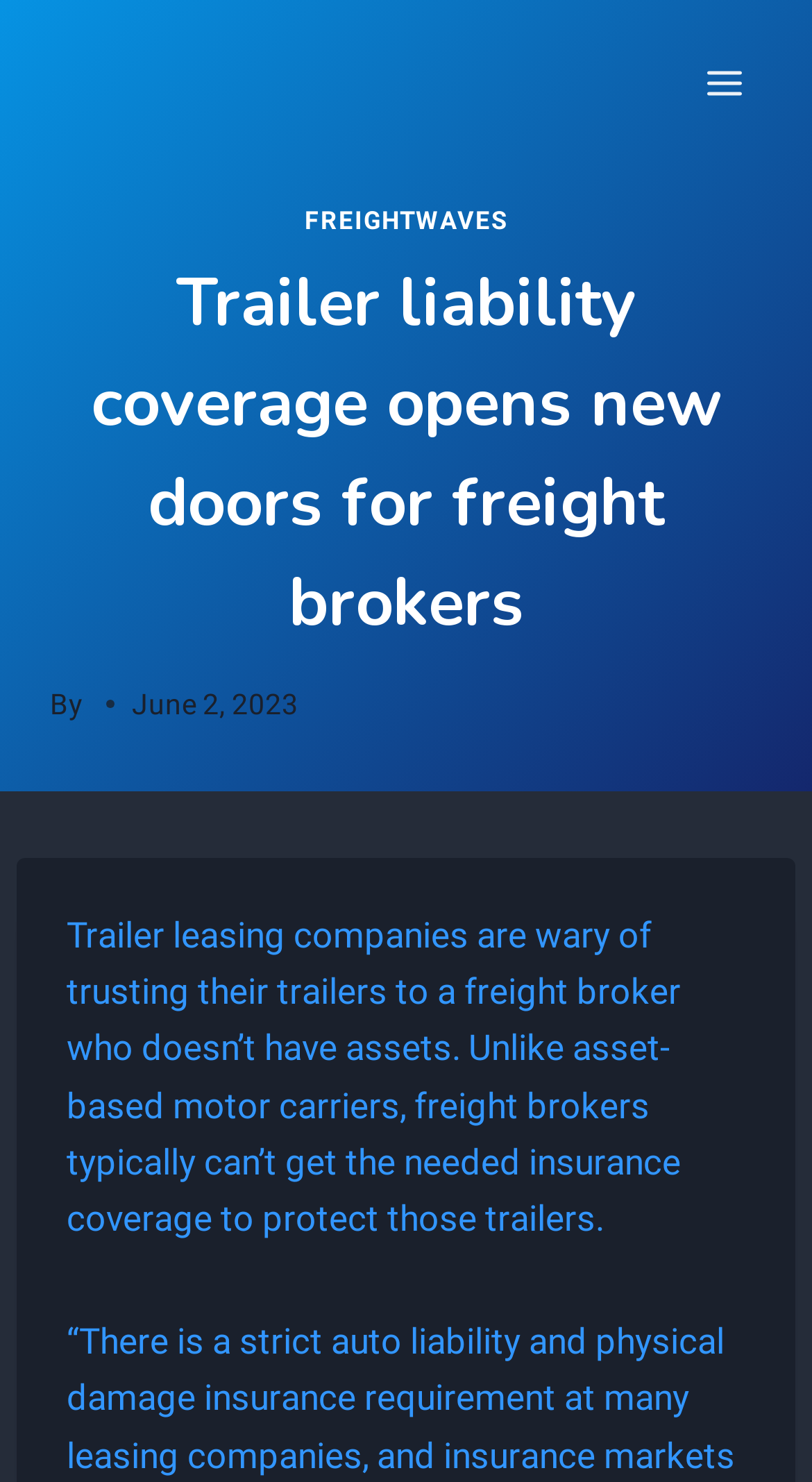Please find the bounding box for the UI component described as follows: "FreightWaves".

[0.375, 0.139, 0.625, 0.159]